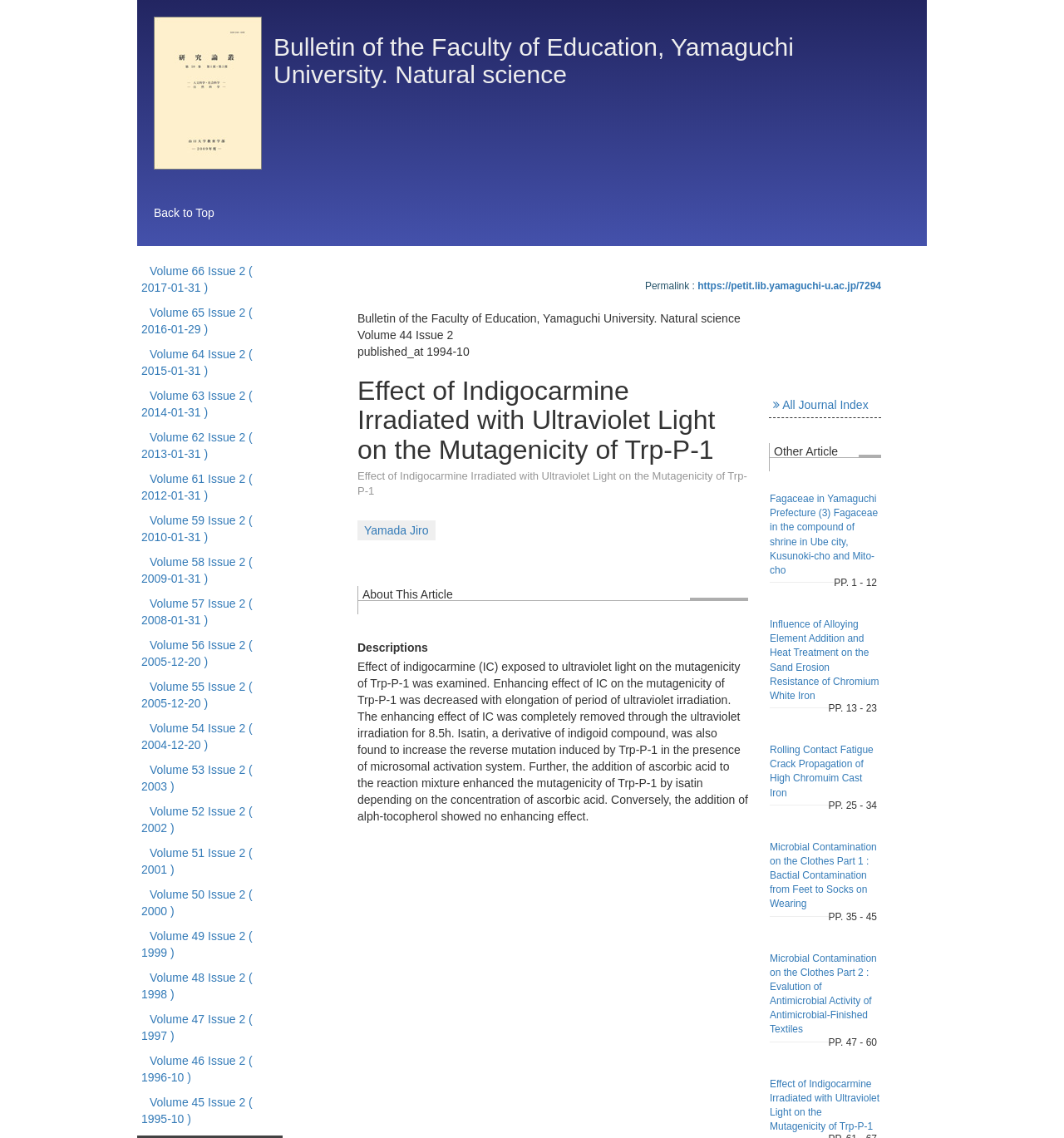Pinpoint the bounding box coordinates of the clickable element to carry out the following instruction: "View Volume 66 Issue 2."

[0.133, 0.229, 0.237, 0.262]